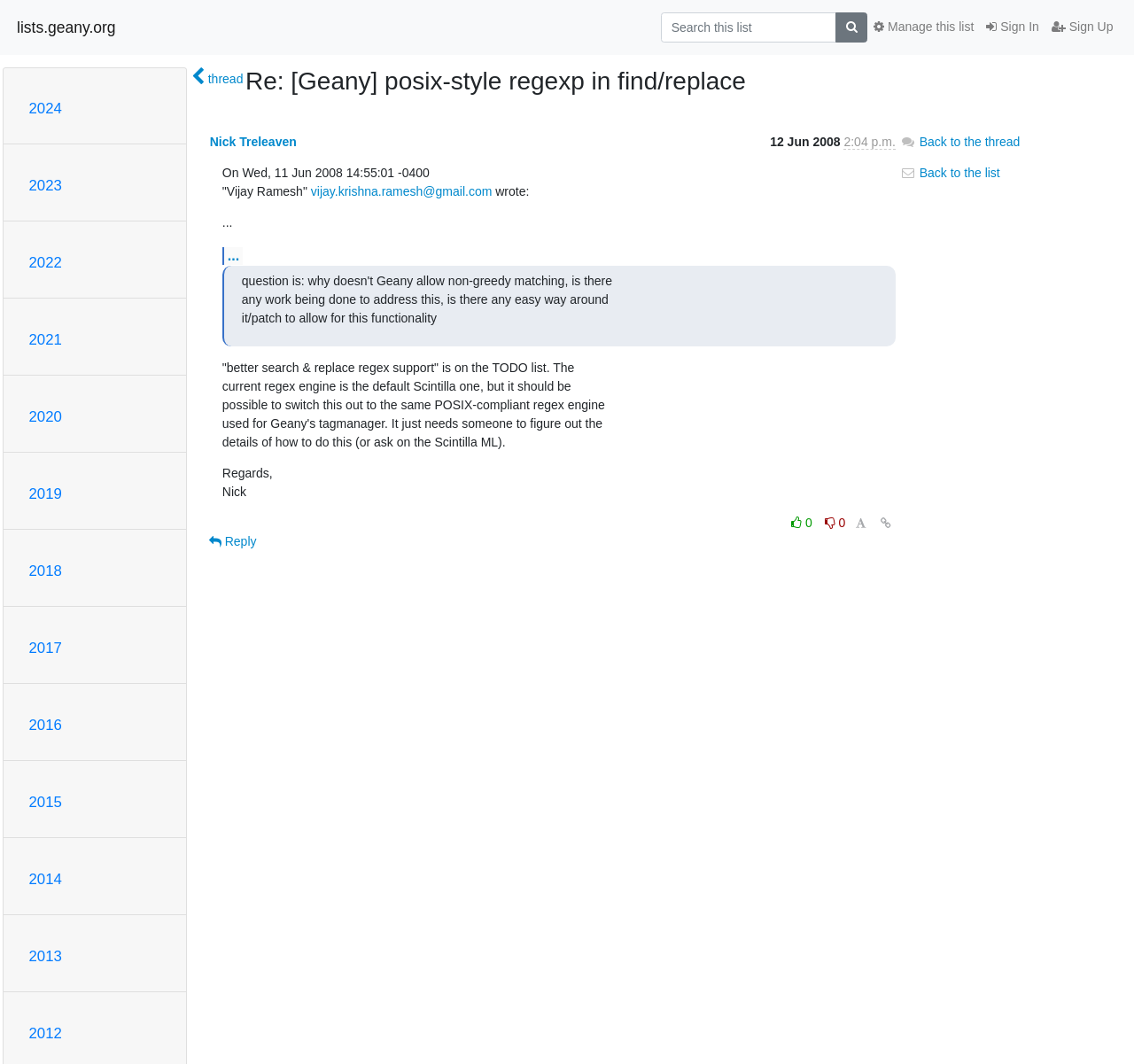Please identify the bounding box coordinates of the clickable area that will allow you to execute the instruction: "Search this list".

[0.583, 0.012, 0.738, 0.04]